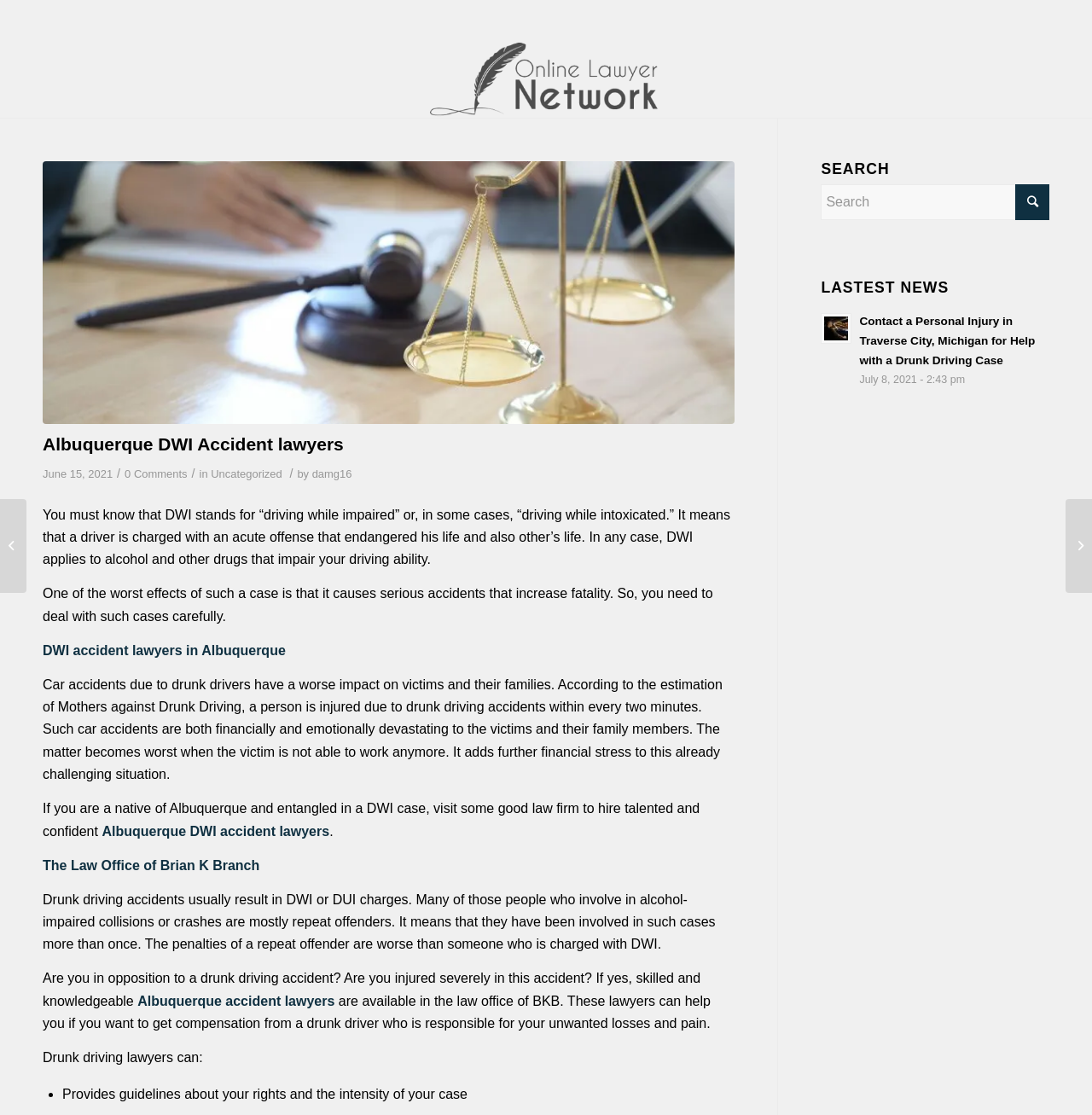Give a detailed account of the webpage's layout and content.

The webpage is about Albuquerque DWI Accident lawyers and the Online Lawyer Network. At the top, there is a link to the Online Lawyer Network, accompanied by an image with a concept of justice, a lawyer holding a hammer. Below this, there is a header section with the title "Albuquerque DWI Accident lawyers" and a timestamp "June 15, 2021". 

To the right of the timestamp, there are links to "0 Comments" and "Uncategorized", as well as text indicating the author "damg16". 

The main content of the webpage is a series of paragraphs discussing DWI accidents, their consequences, and the importance of hiring a lawyer if involved in such a case. The text explains that DWI stands for "driving while impaired" or "driving while intoxicated", and that it can lead to serious accidents and fatalities. It also mentions the devastating effects of drunk driving accidents on victims and their families.

There are several links to law firms and lawyers, including "Albuquerque DWI accident lawyers" and "The Law Office of Brian K Branch". Additionally, there is a section describing the services provided by drunk driving lawyers, including providing guidelines about one's rights and the intensity of the case.

On the right side of the webpage, there is a complementary section with a search bar and a "LASTEST NEWS" section, featuring a link to a news article about a drunk driving case in Michigan. At the bottom left and right corners of the webpage, there are links to "Albuquerque Car Accident lawyers" and "Albuquerque Injury lawyers", respectively.